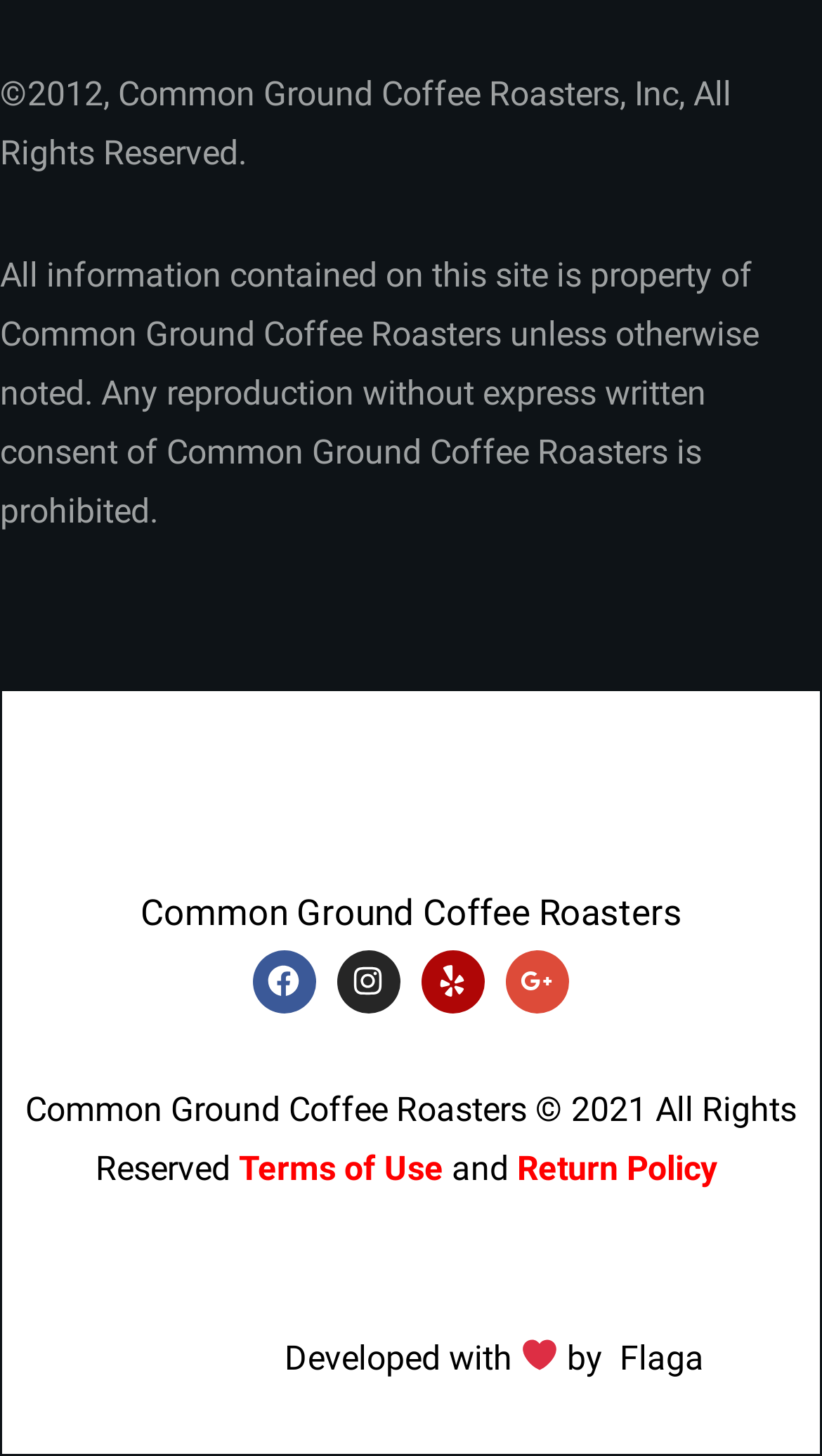What is the symbol used to express love for the developer?
Please provide a comprehensive answer based on the details in the screenshot.

The symbol used to express love for the developer is a heart symbol, '❤', which is located at the bottom of the webpage, next to the developer's name, Flaga.